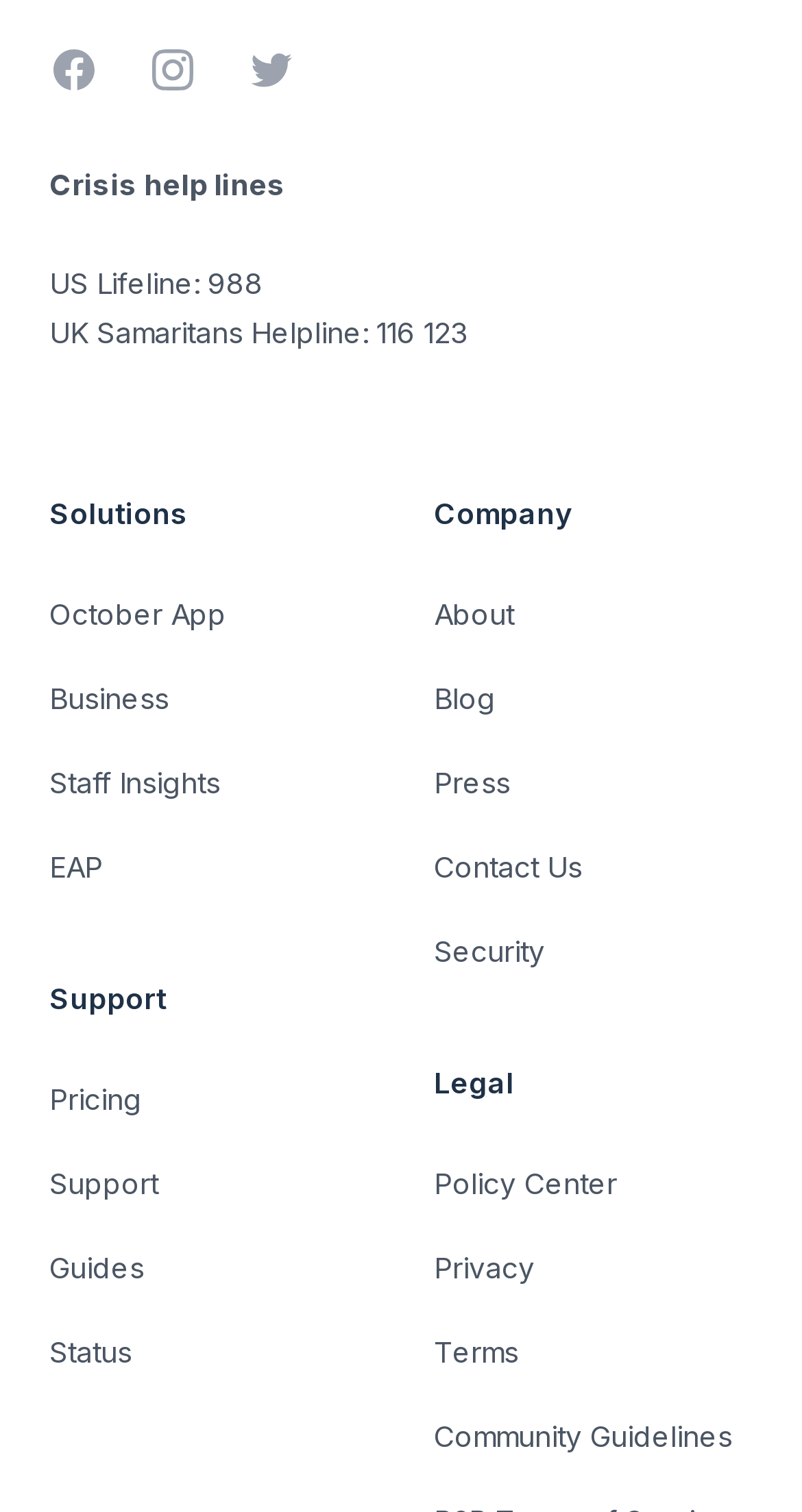Using the provided element description: "Guides", identify the bounding box coordinates. The coordinates should be four floats between 0 and 1 in the order [left, top, right, bottom].

[0.062, 0.826, 0.179, 0.85]